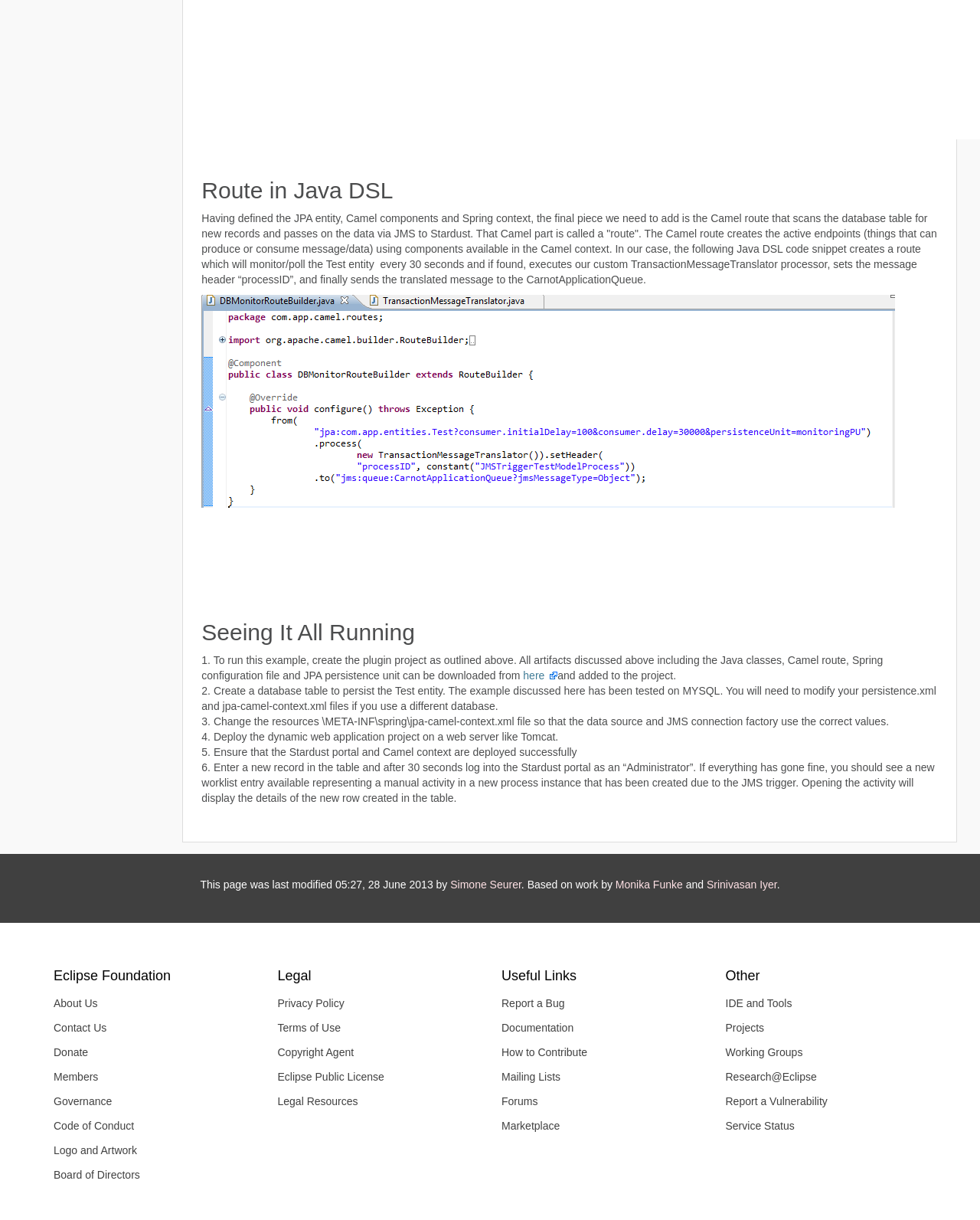Identify the coordinates of the bounding box for the element that must be clicked to accomplish the instruction: "Report a Bug".

[0.5, 0.813, 0.717, 0.833]